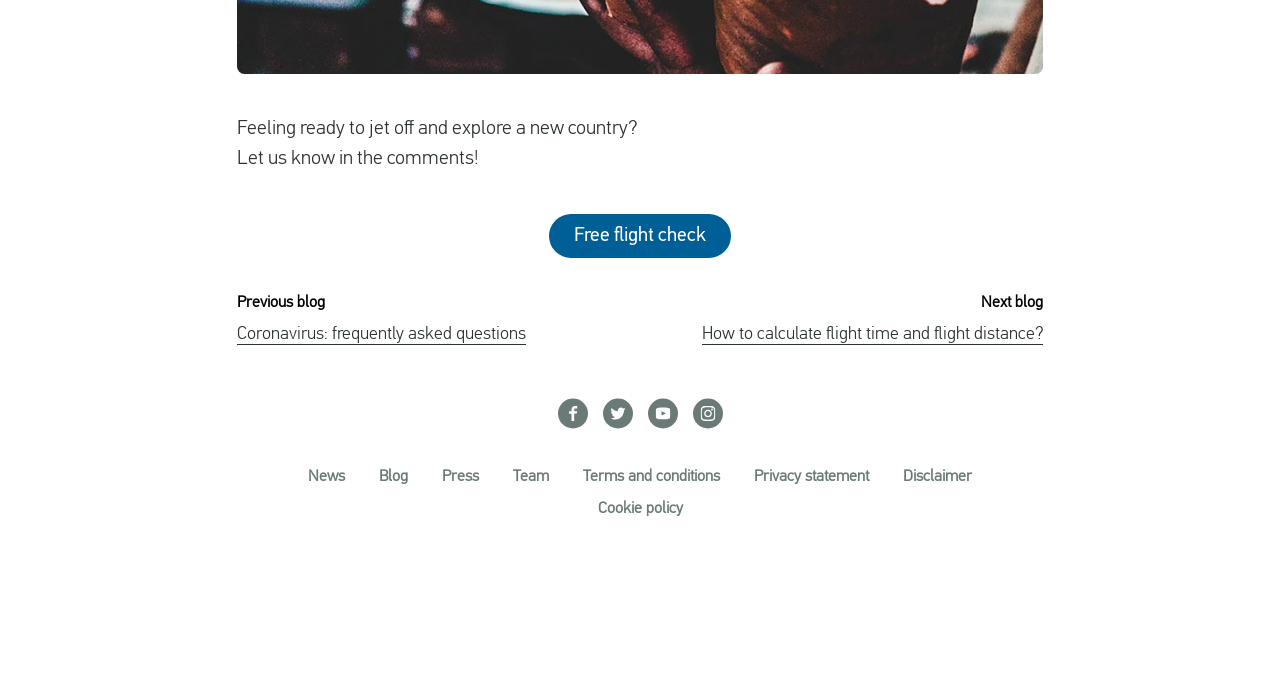Can you find the bounding box coordinates for the element to click on to achieve the instruction: "Read next blog"?

[0.767, 0.431, 0.815, 0.454]